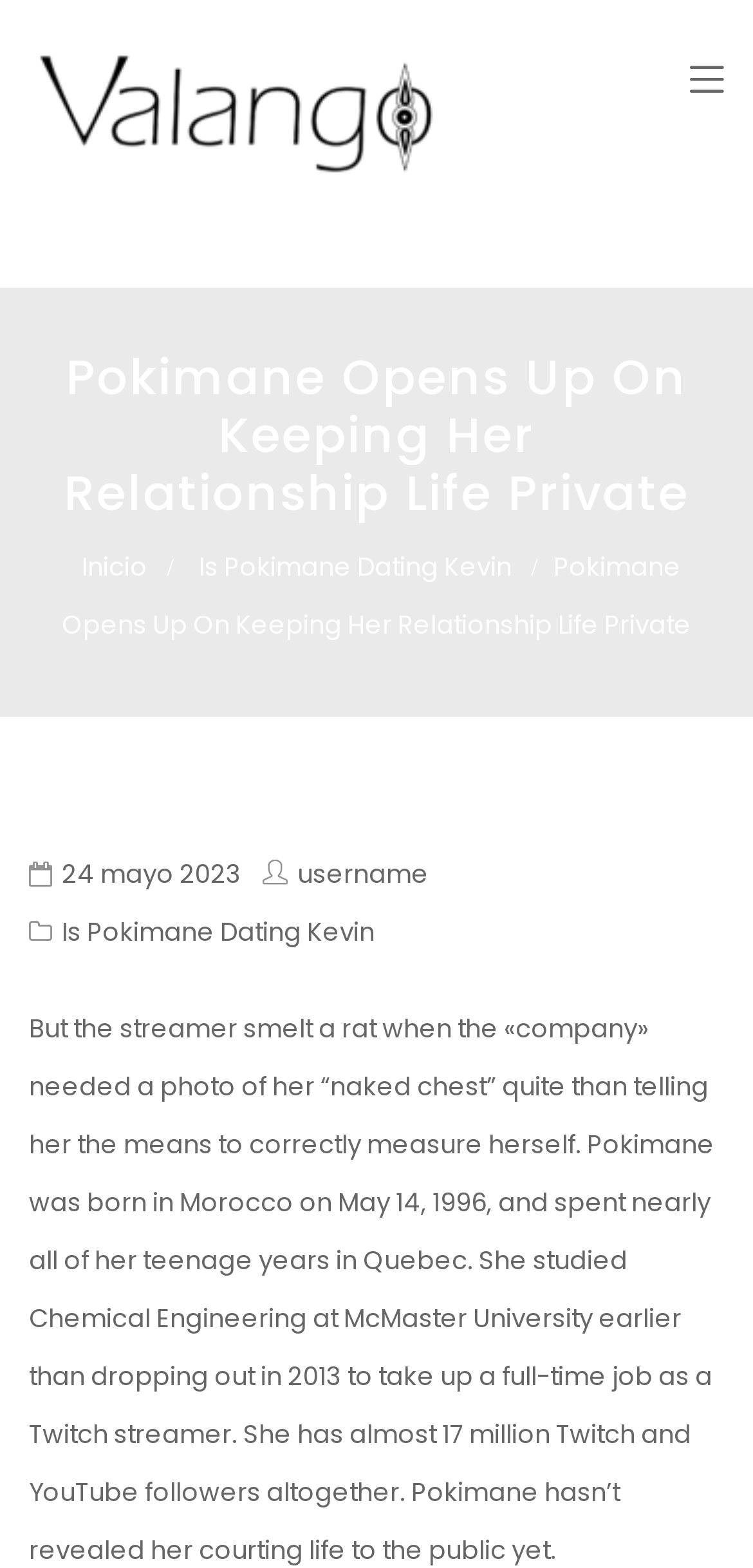What was Pokimane studying before becoming a streamer?
Please provide an in-depth and detailed response to the question.

I found this information by reading the text, which mentions that Pokimane studied Chemical Engineering at McMaster University before dropping out.